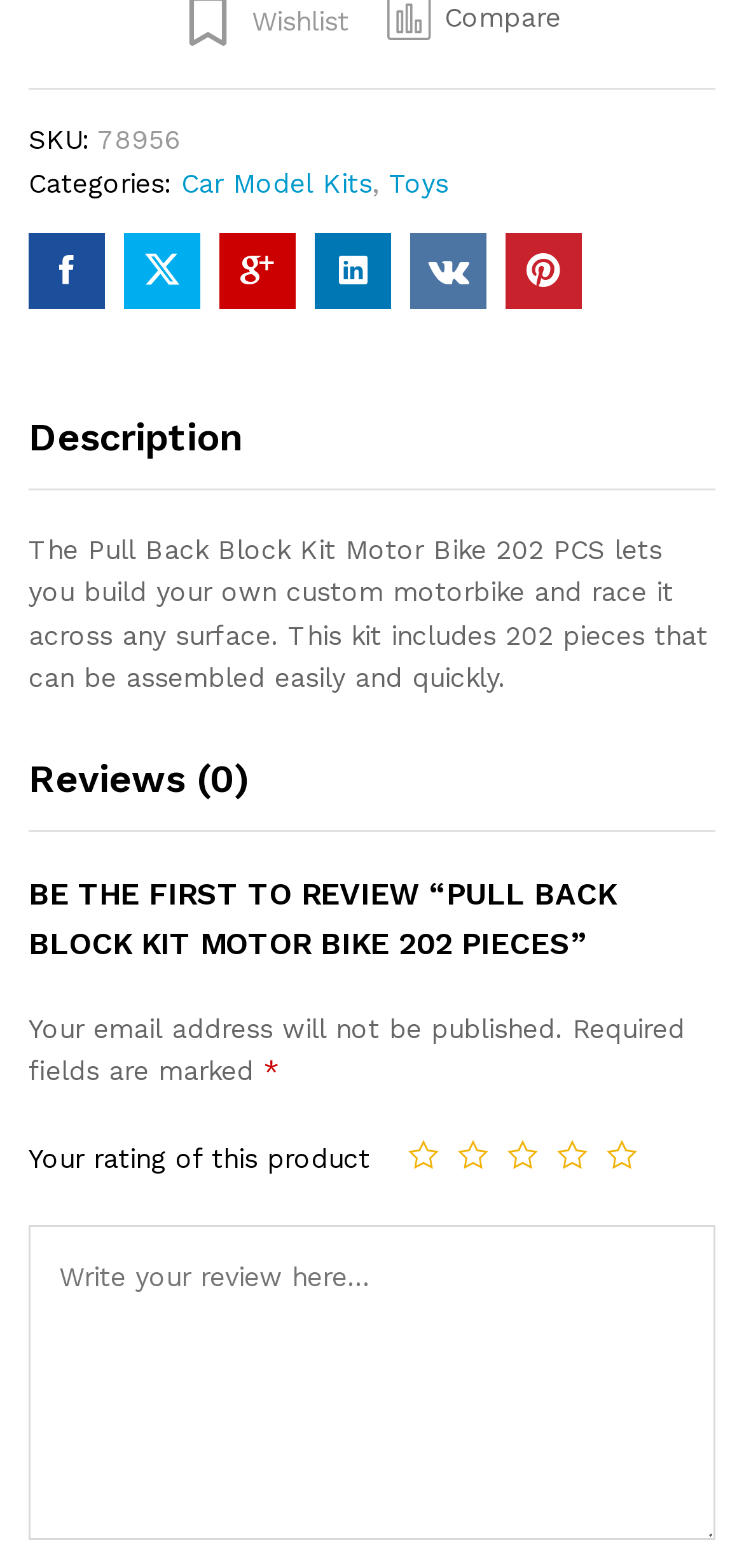What is the category of the product?
Respond with a short answer, either a single word or a phrase, based on the image.

Car Model Kits, Toys